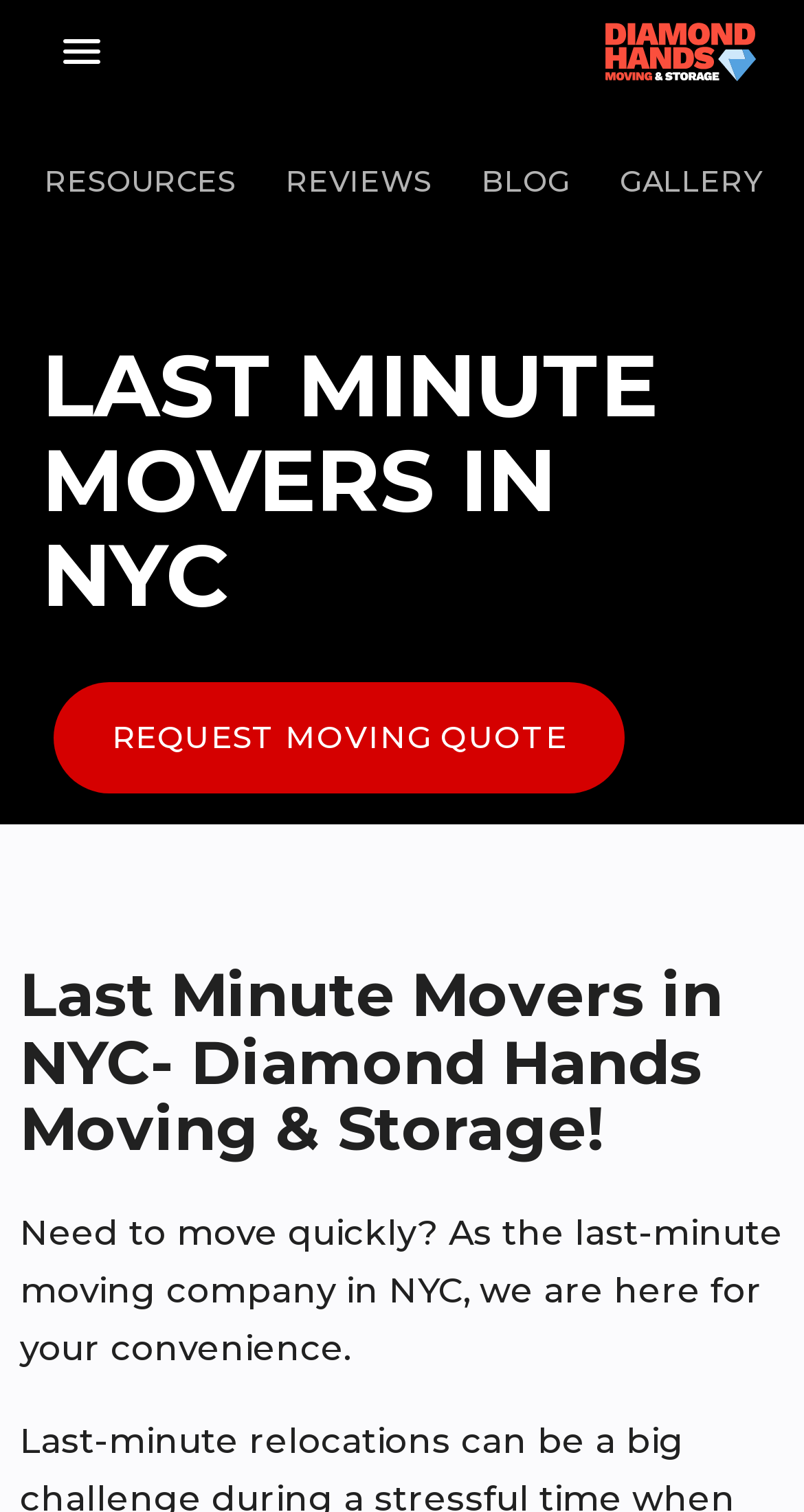What is the name of the moving company? From the image, respond with a single word or brief phrase.

Diamond Hands Moving